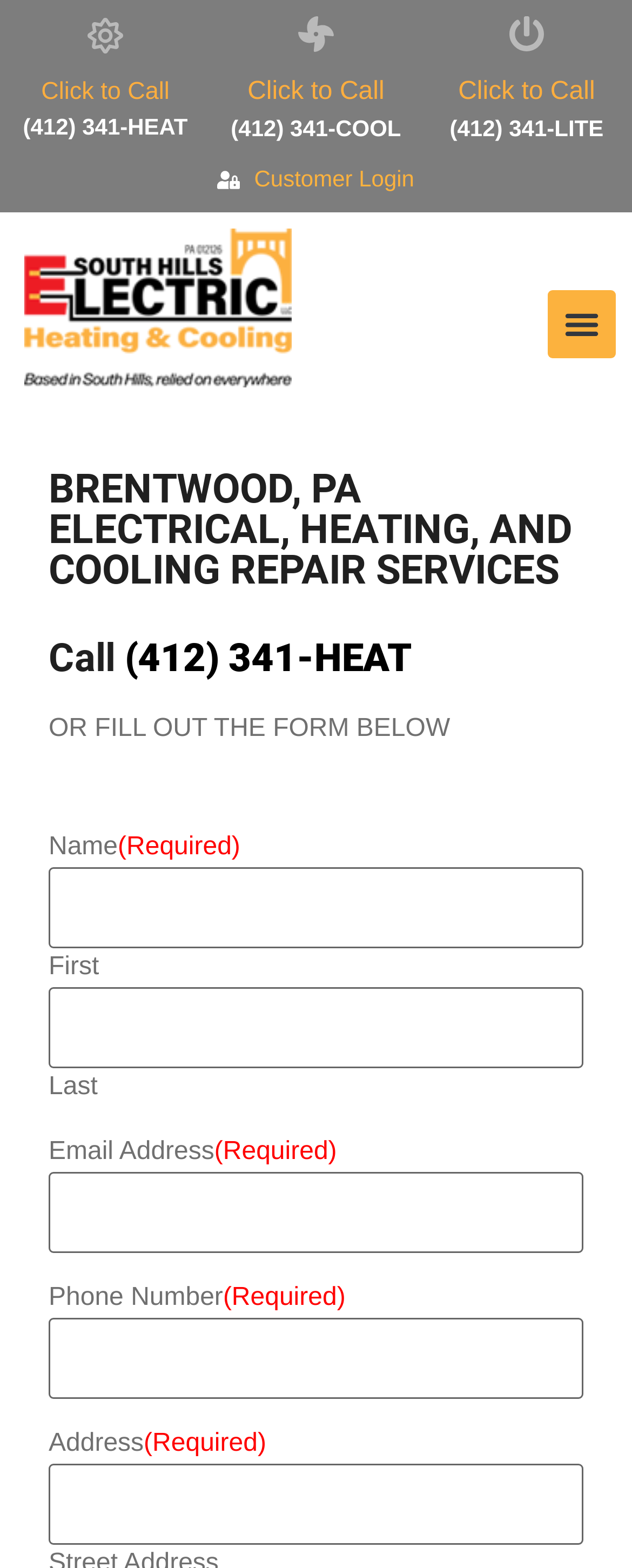Please determine the bounding box coordinates of the element's region to click in order to carry out the following instruction: "Fill out the first name". The coordinates should be four float numbers between 0 and 1, i.e., [left, top, right, bottom].

[0.077, 0.553, 0.923, 0.605]